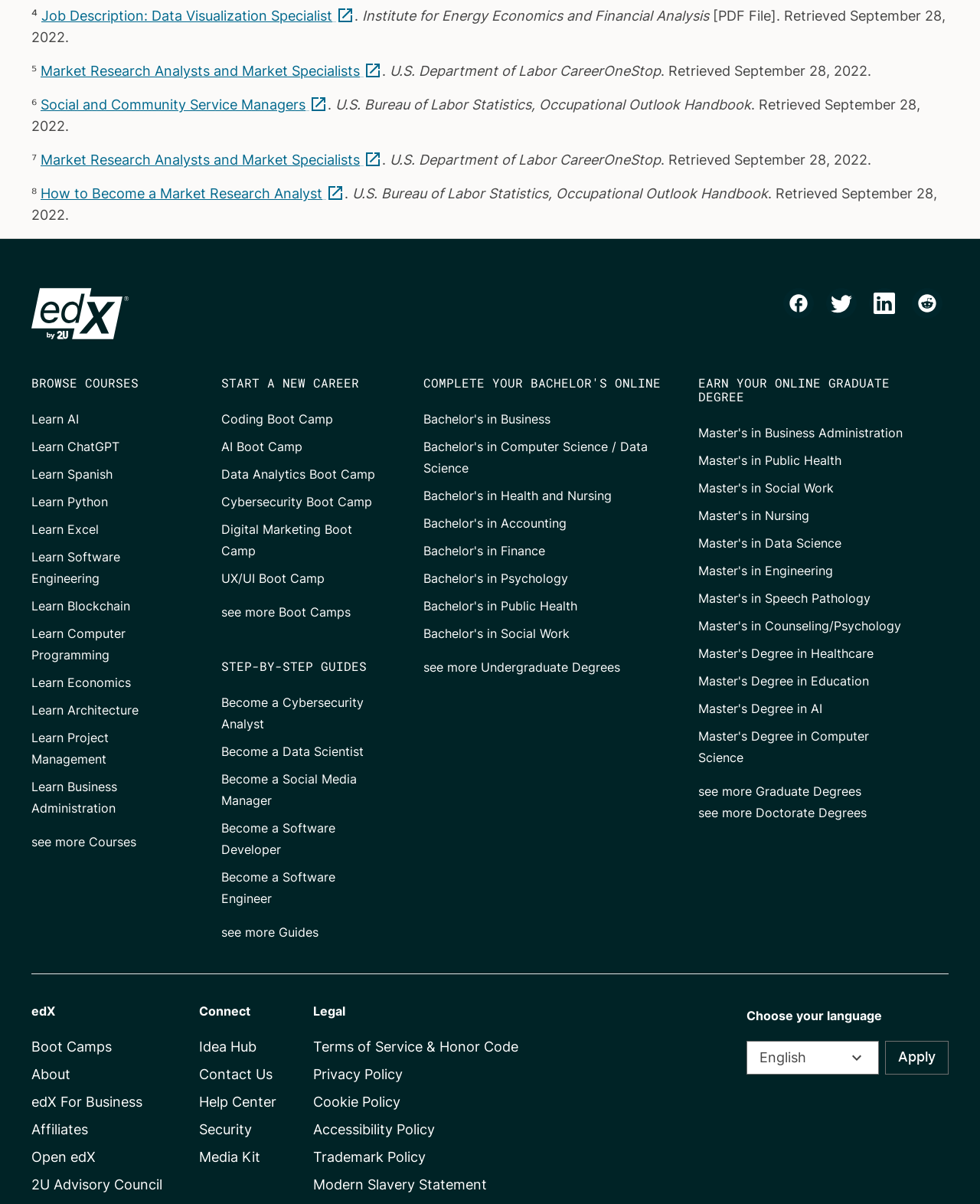Locate the bounding box of the UI element defined by this description: "Subscribe to the edX subreddit". The coordinates should be given as four float numbers between 0 and 1, formatted as [left, top, right, bottom].

[0.93, 0.239, 0.962, 0.265]